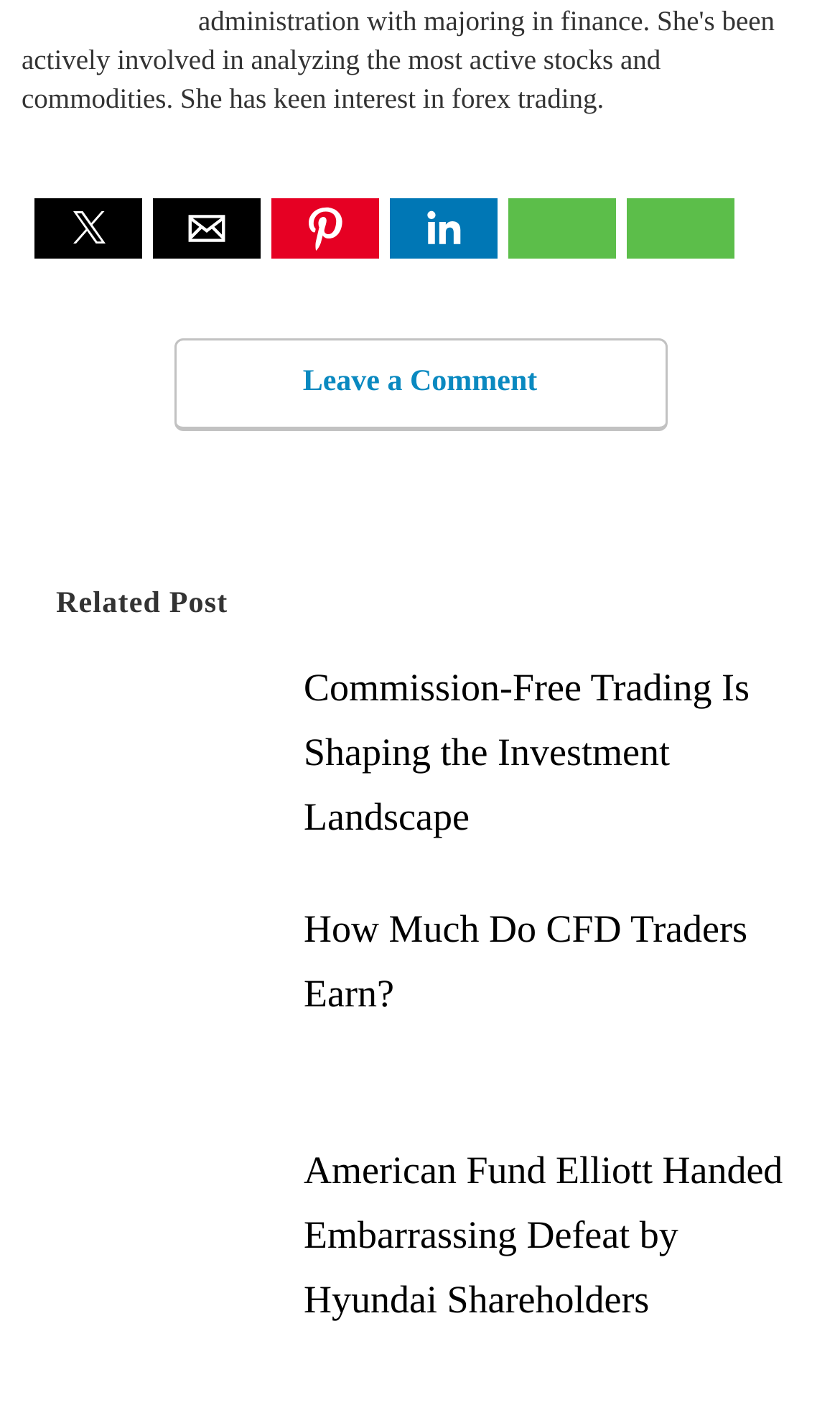Identify the bounding box coordinates of the region that needs to be clicked to carry out this instruction: "Read about Commission-Free Trading". Provide these coordinates as four float numbers ranging from 0 to 1, i.e., [left, top, right, bottom].

[0.362, 0.468, 0.892, 0.589]